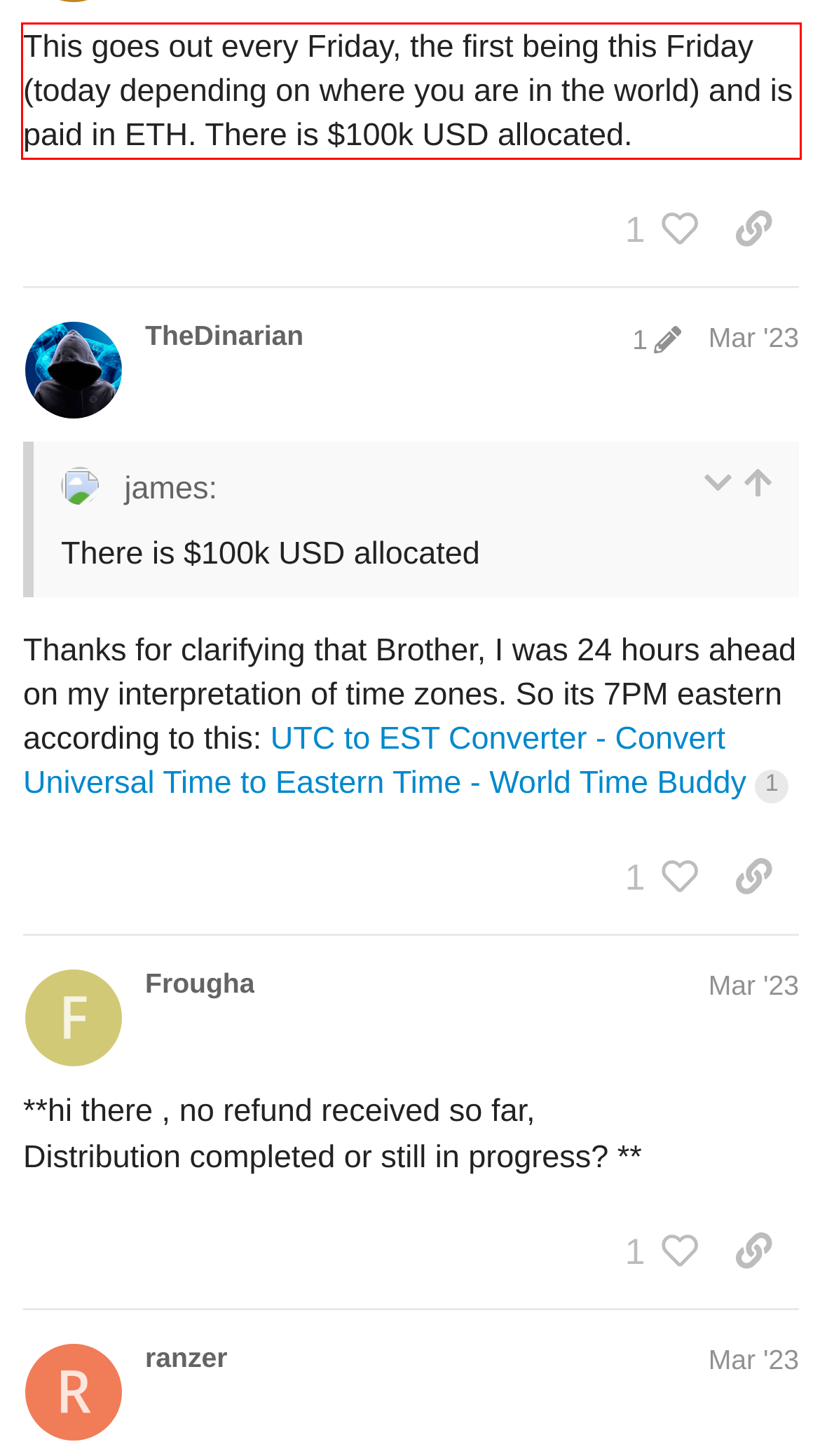Please analyze the provided webpage screenshot and perform OCR to extract the text content from the red rectangle bounding box.

This goes out every Friday, the first being this Friday (today depending on where you are in the world) and is paid in ETH. There is $100k USD allocated.